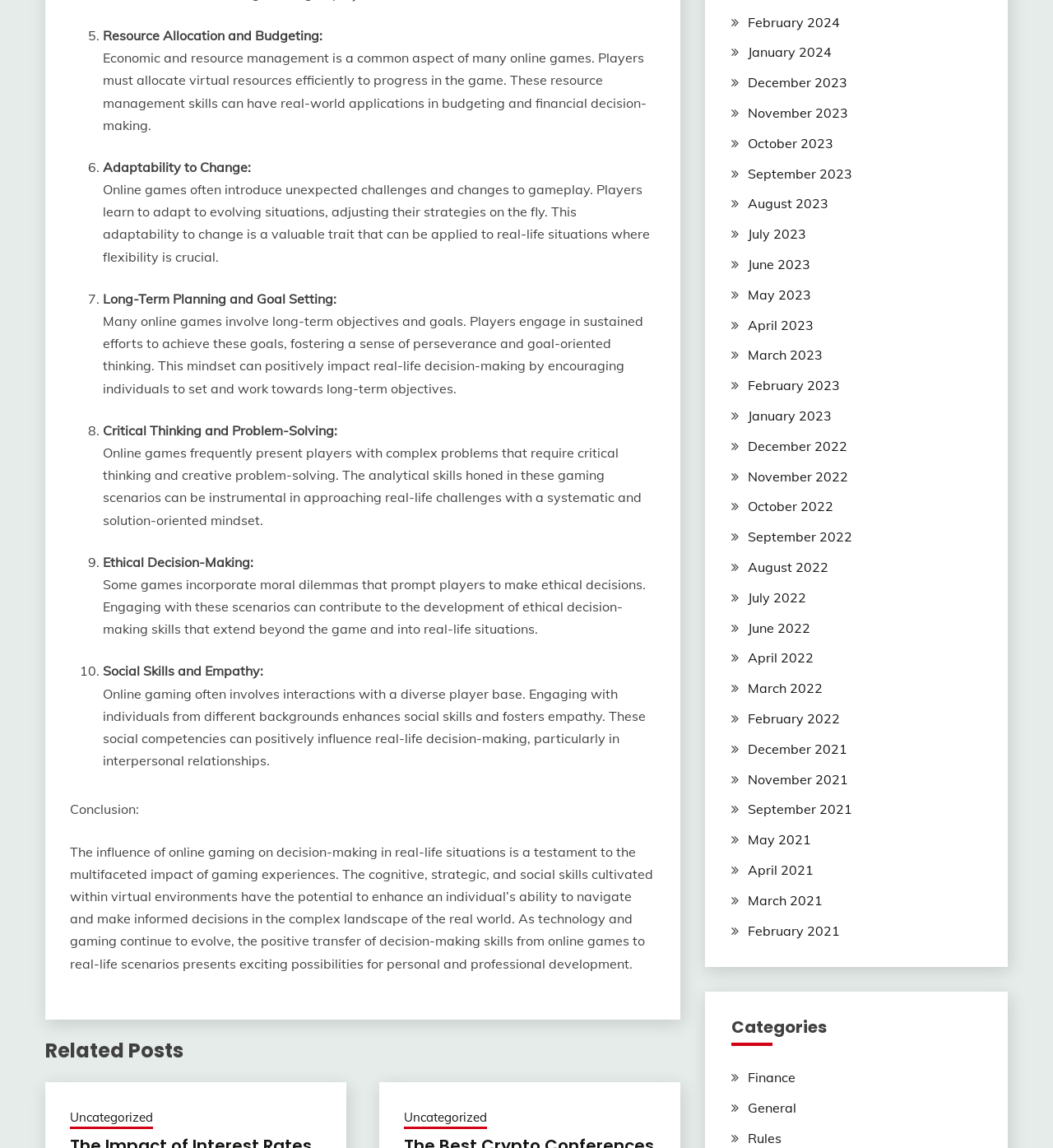How many links are provided under the 'Categories' section?
Based on the visual information, provide a detailed and comprehensive answer.

The webpage provides three links under the 'Categories' section: Finance, General, and Rules, which likely categorize the webpage's content into different topics.